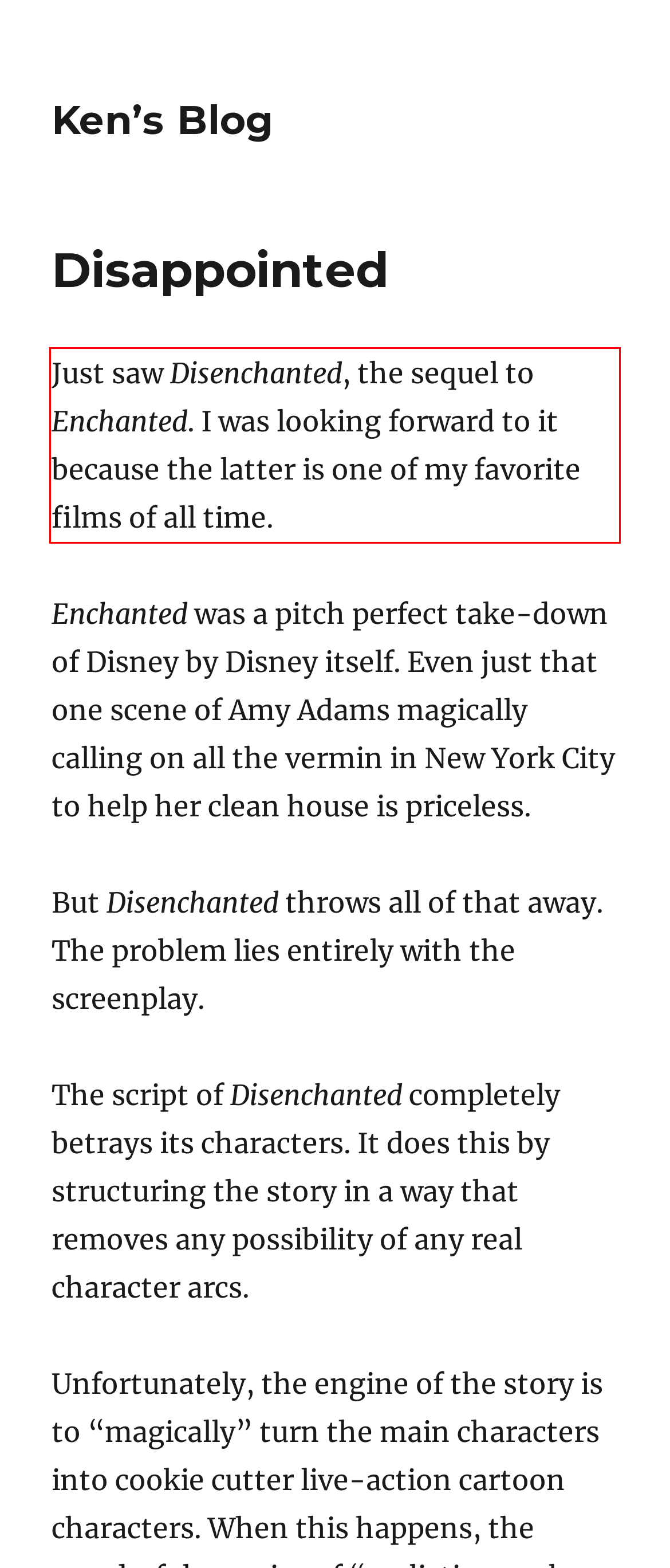Given a webpage screenshot with a red bounding box, perform OCR to read and deliver the text enclosed by the red bounding box.

Just saw Disenchanted, the sequel to Enchanted. I was looking forward to it because the latter is one of my favorite films of all time.